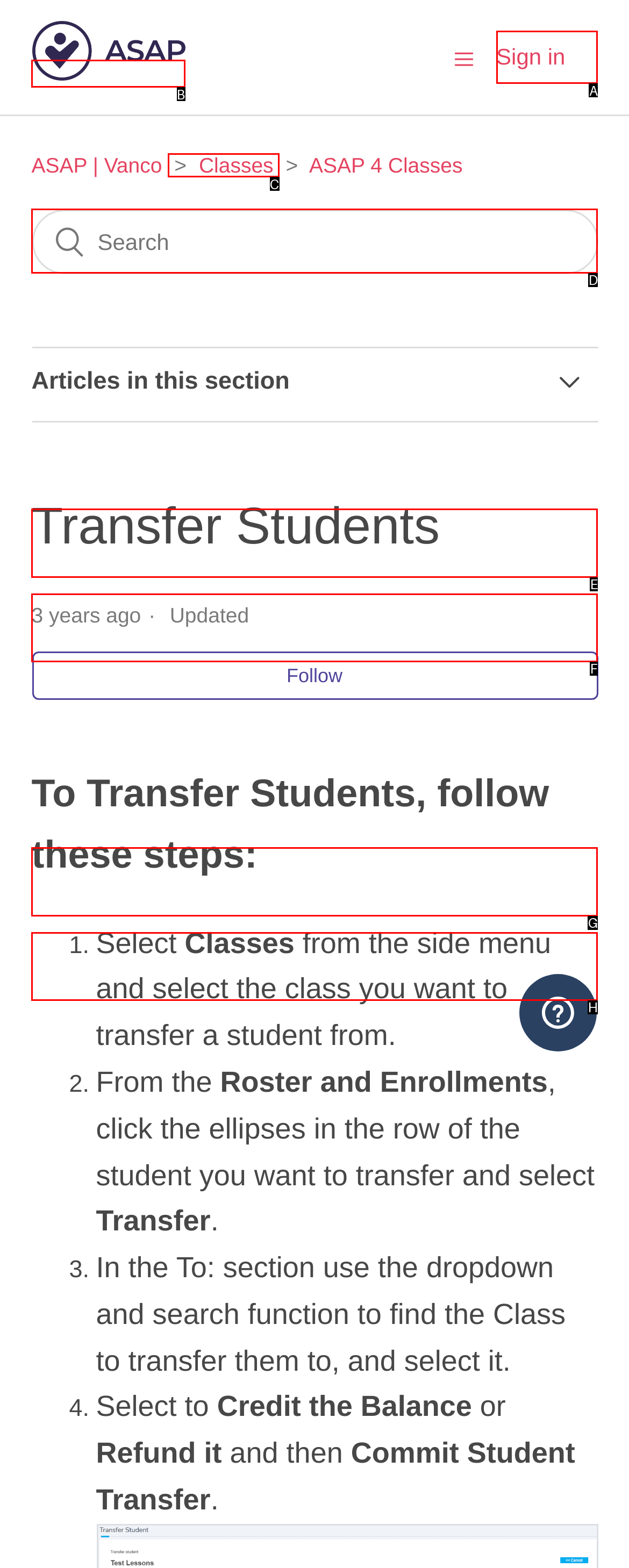Choose the HTML element to click for this instruction: Go to Classes Answer with the letter of the correct choice from the given options.

C